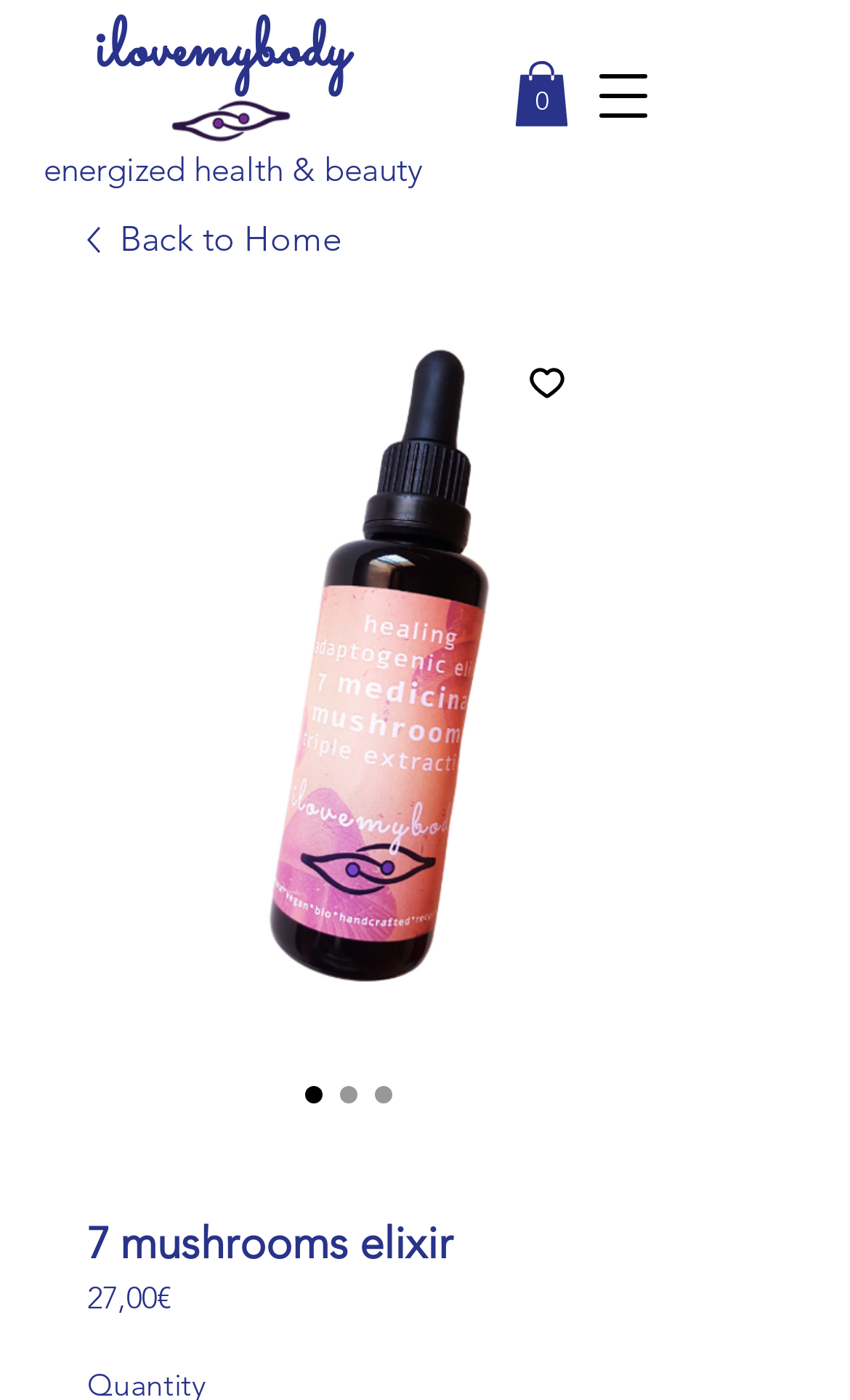Based on the image, please respond to the question with as much detail as possible:
What is the purpose of the button with the navigation menu?

I found the answer by looking at the button element that says 'Open navigation menu'. This button seems to be used to open a navigation menu, possibly to access other parts of the website.